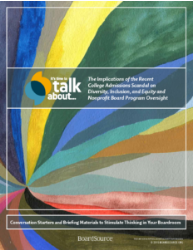Please answer the following question using a single word or phrase: 
Who produced the document?

BoardSource